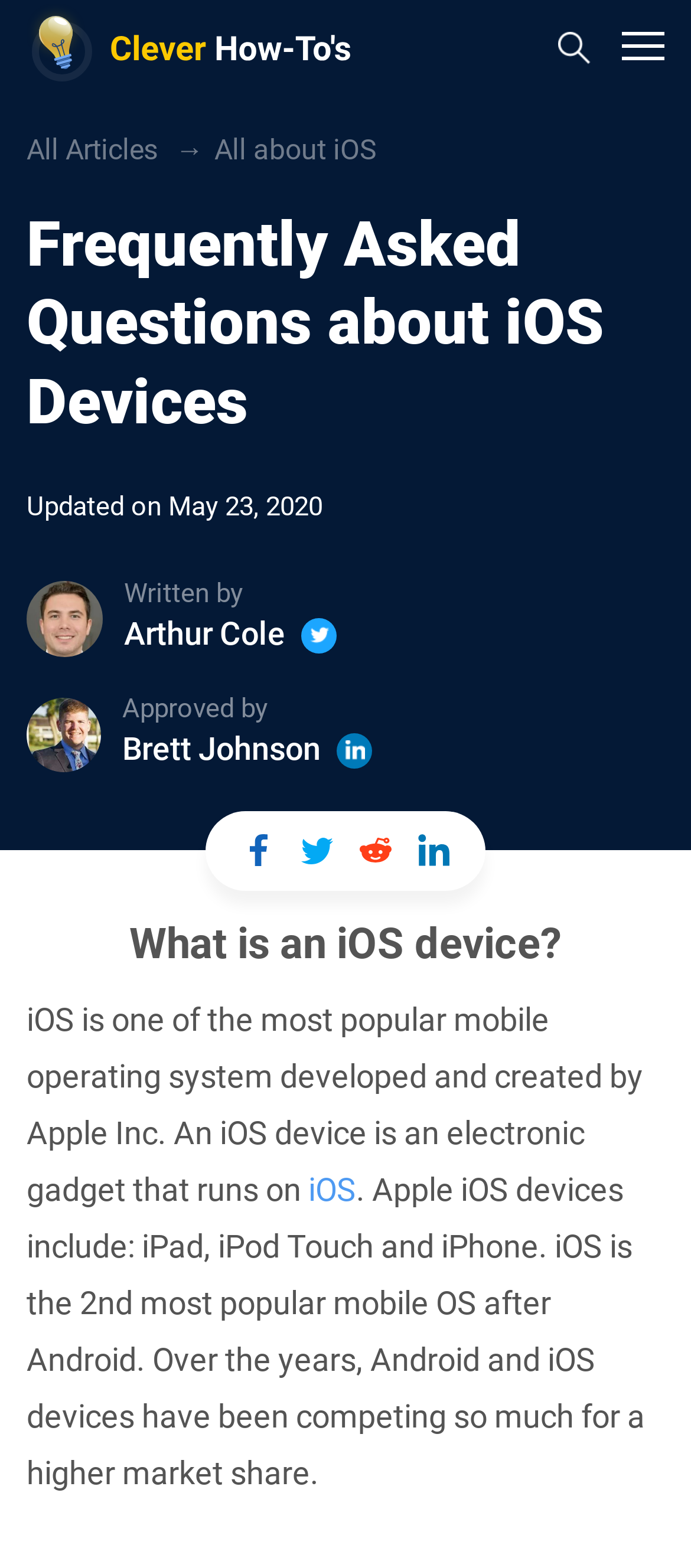Find the bounding box coordinates of the element you need to click on to perform this action: 'Click on the 'All about iOS' link'. The coordinates should be represented by four float values between 0 and 1, in the format [left, top, right, bottom].

[0.31, 0.085, 0.546, 0.106]